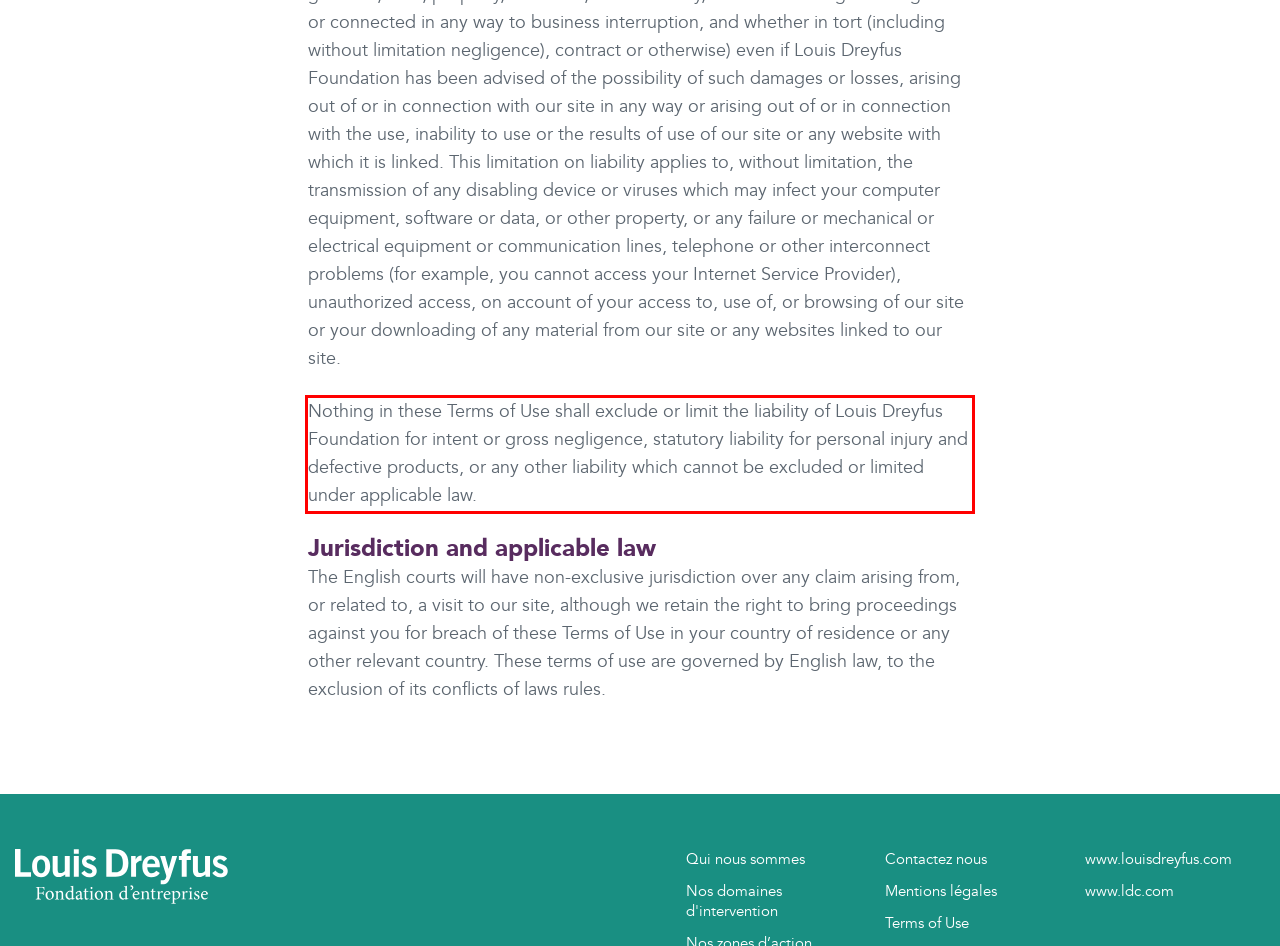Identify the text within the red bounding box on the webpage screenshot and generate the extracted text content.

Nothing in these Terms of Use shall exclude or limit the liability of Louis Dreyfus Foundation for intent or gross negligence, statutory liability for personal injury and defective products, or any other liability which cannot be excluded or limited under applicable law.